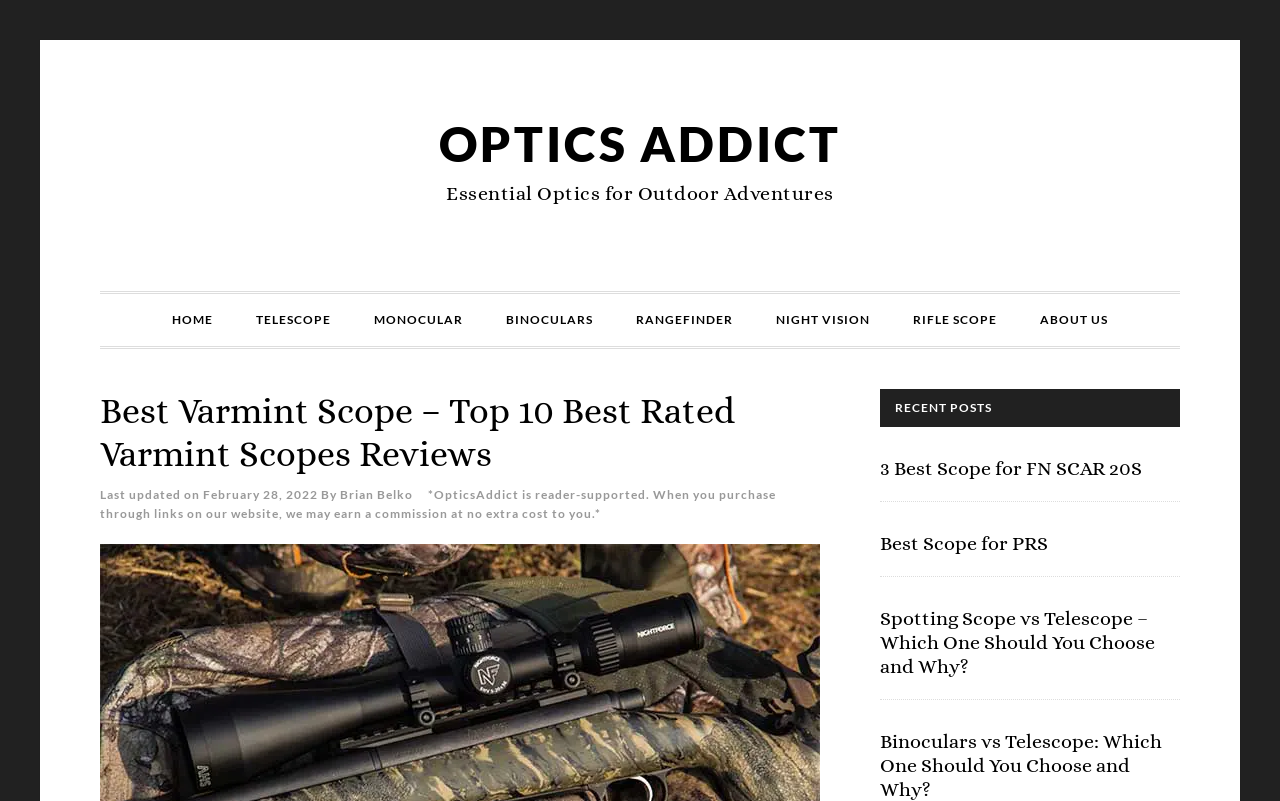Answer this question using a single word or a brief phrase:
Who is the author of the article?

Brian Belko